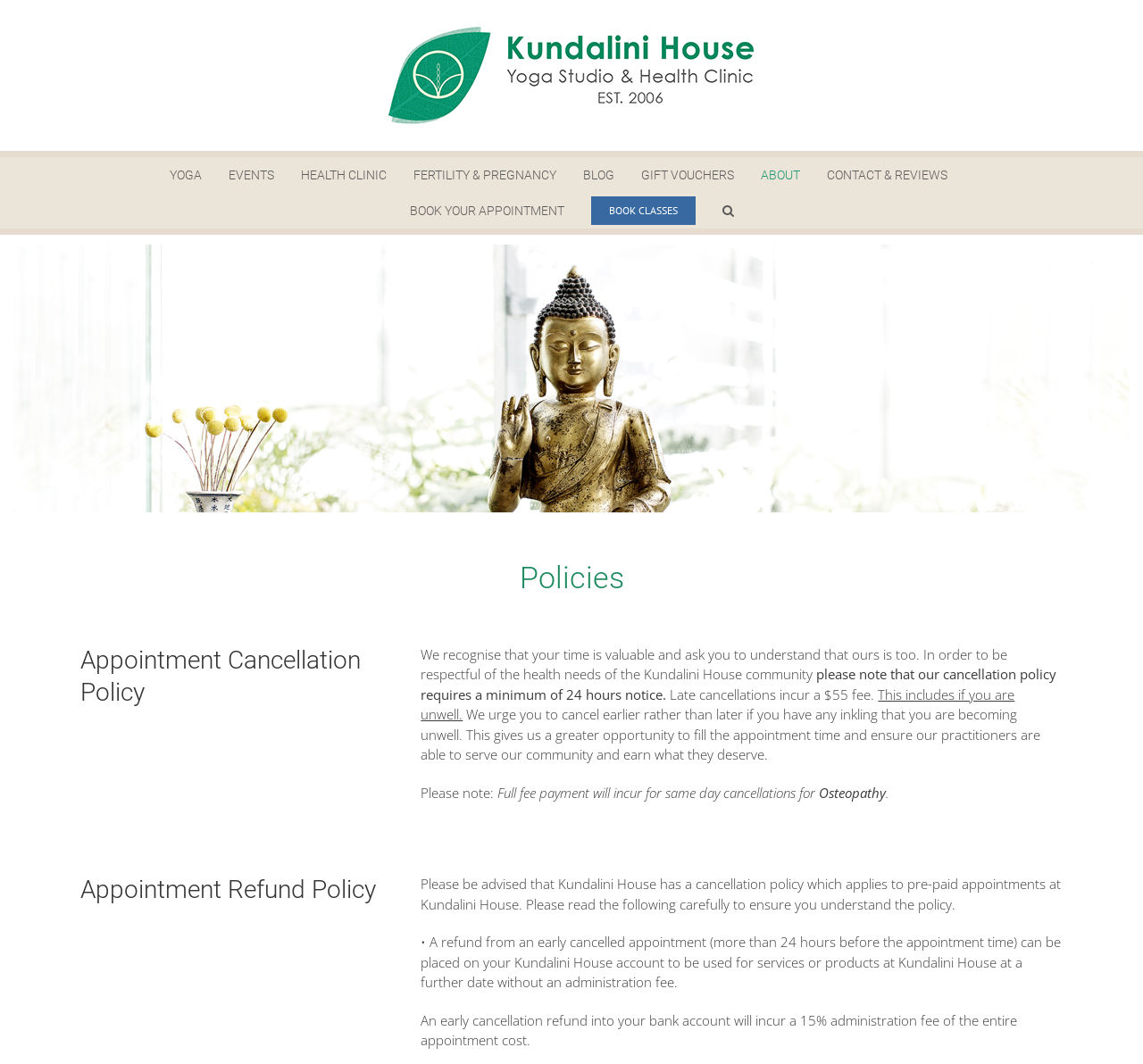Please identify the bounding box coordinates of the element I should click to complete this instruction: 'View refund policy'. The coordinates should be given as four float numbers between 0 and 1, like this: [left, top, right, bottom].

None